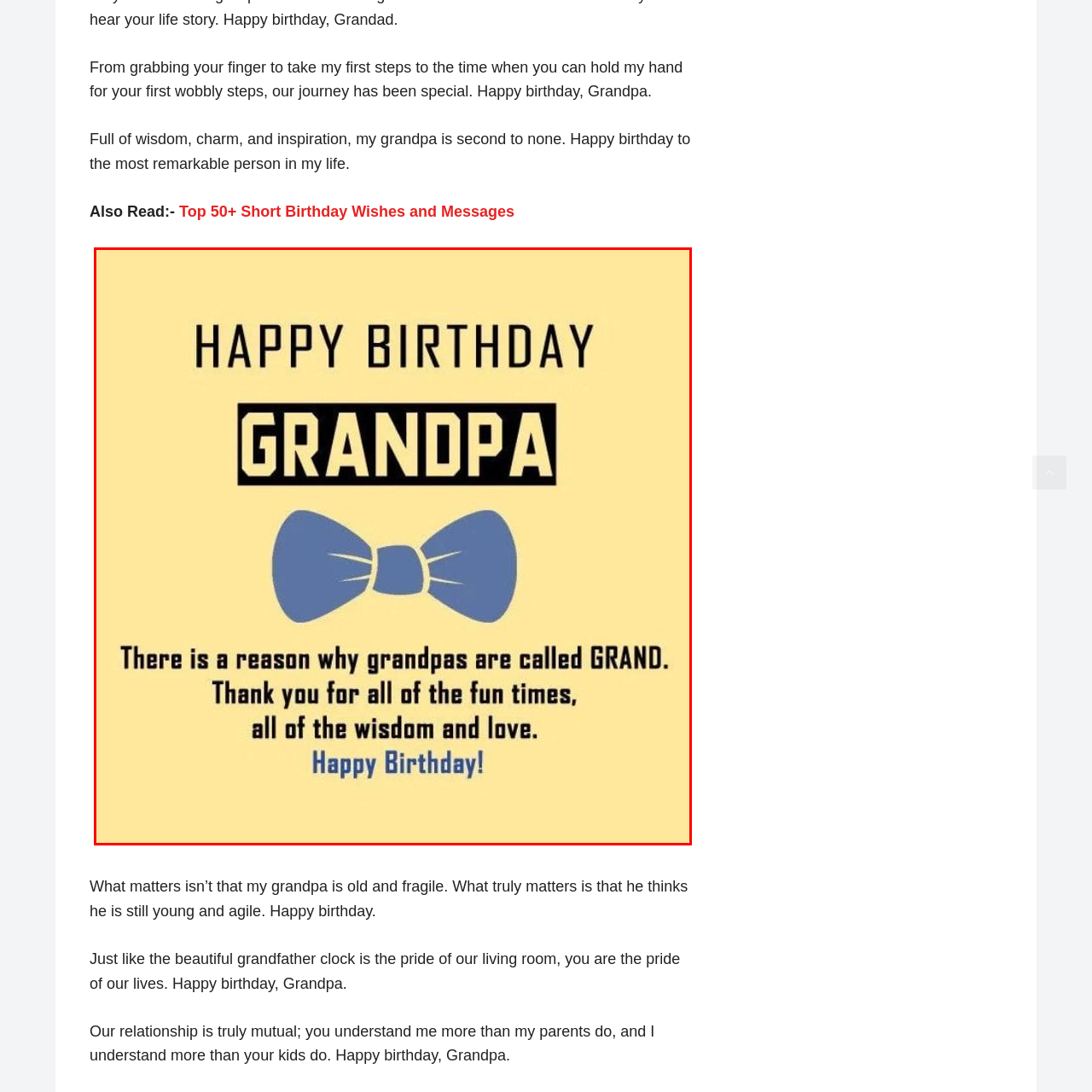What is the significance of the phrase 'GRAND' in the message? Focus on the image highlighted by the red bounding box and respond with a single word or a brief phrase.

Emphasizing grandfathers' role